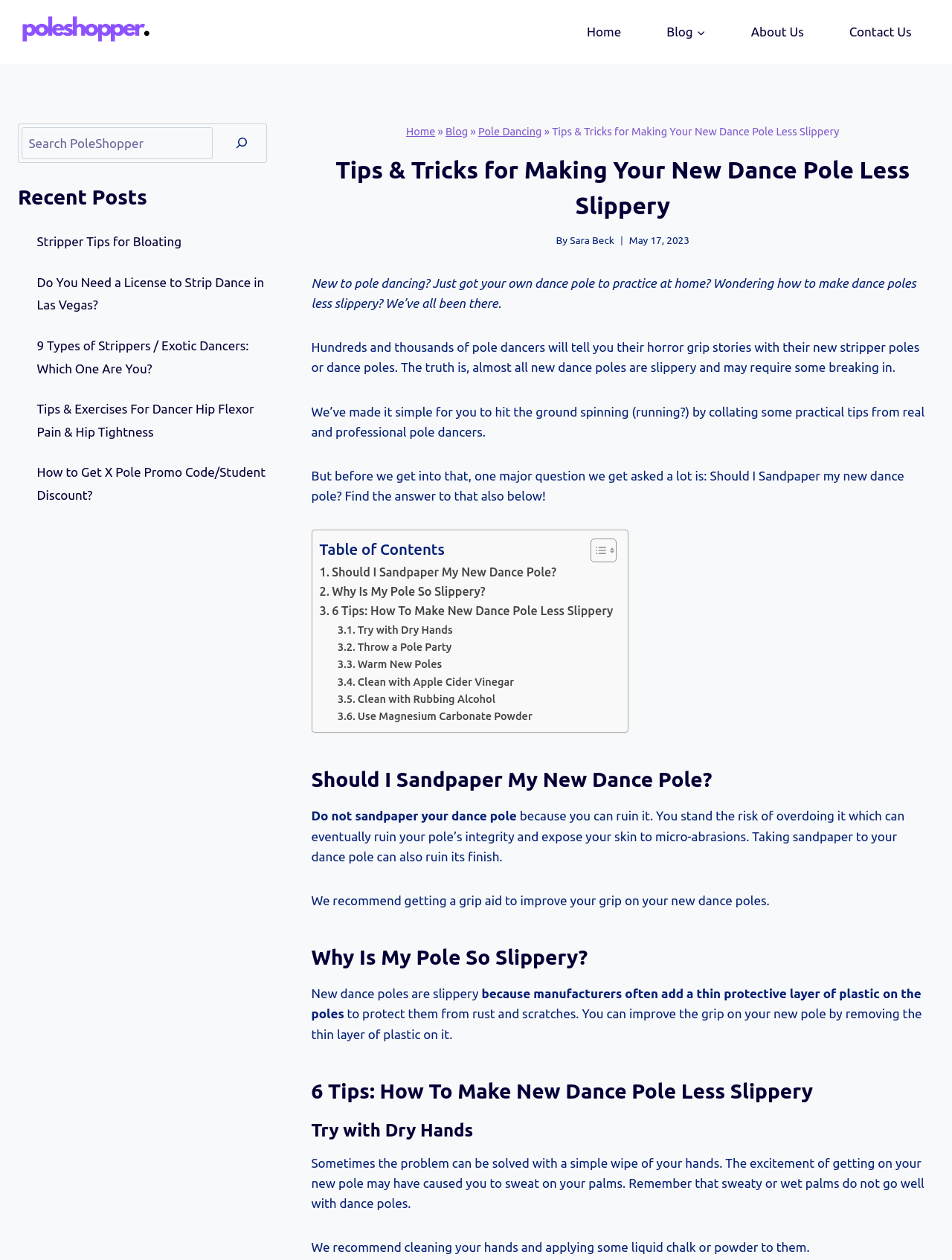Indicate the bounding box coordinates of the element that must be clicked to execute the instruction: "Read the 'Tips & Tricks for Making Your New Dance Pole Less Slippery' article". The coordinates should be given as four float numbers between 0 and 1, i.e., [left, top, right, bottom].

[0.327, 0.12, 0.981, 0.177]